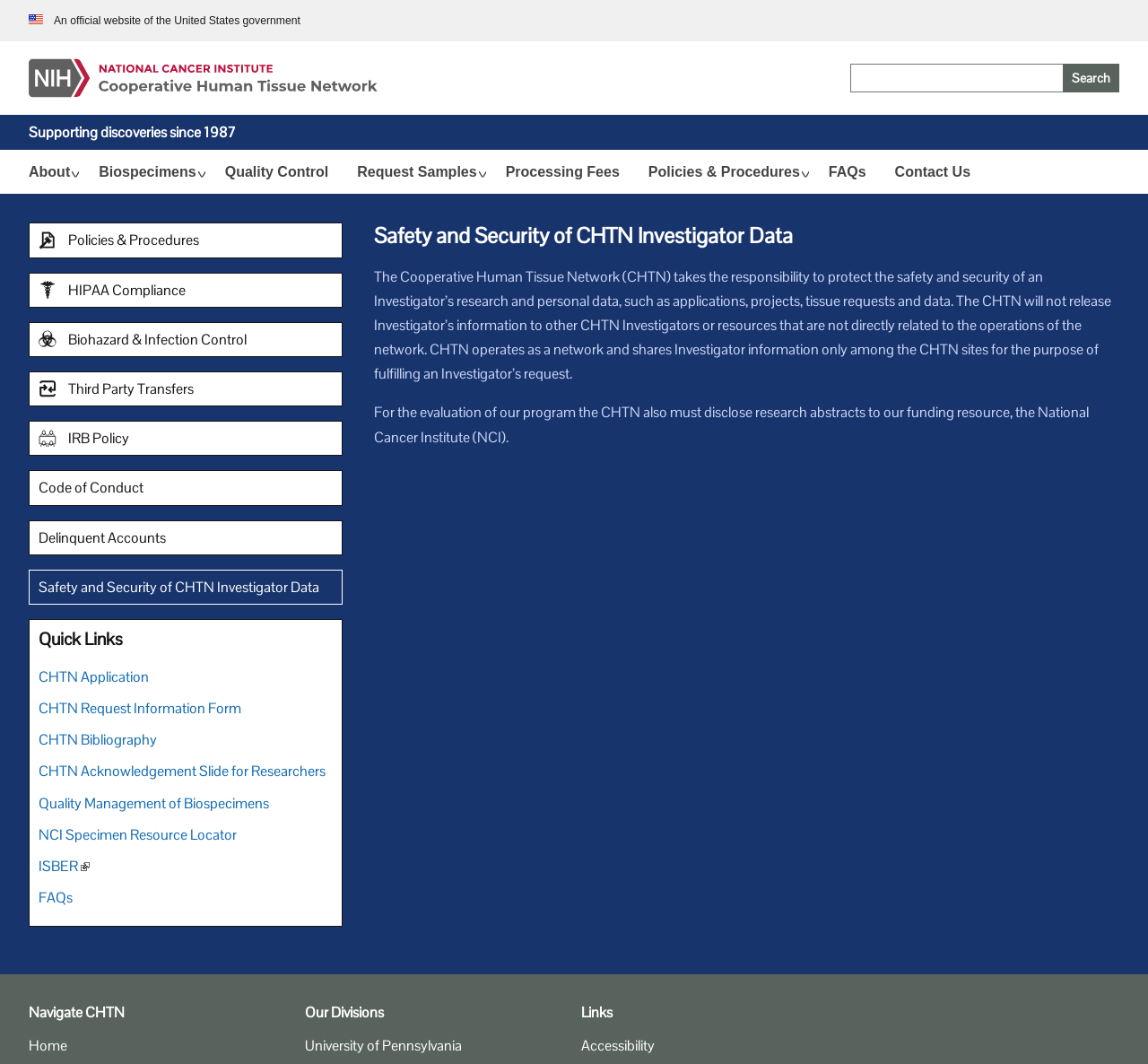Find the bounding box coordinates of the clickable area required to complete the following action: "Go to the Cooperative Human Tissue Network Home Page".

[0.025, 0.052, 0.741, 0.095]